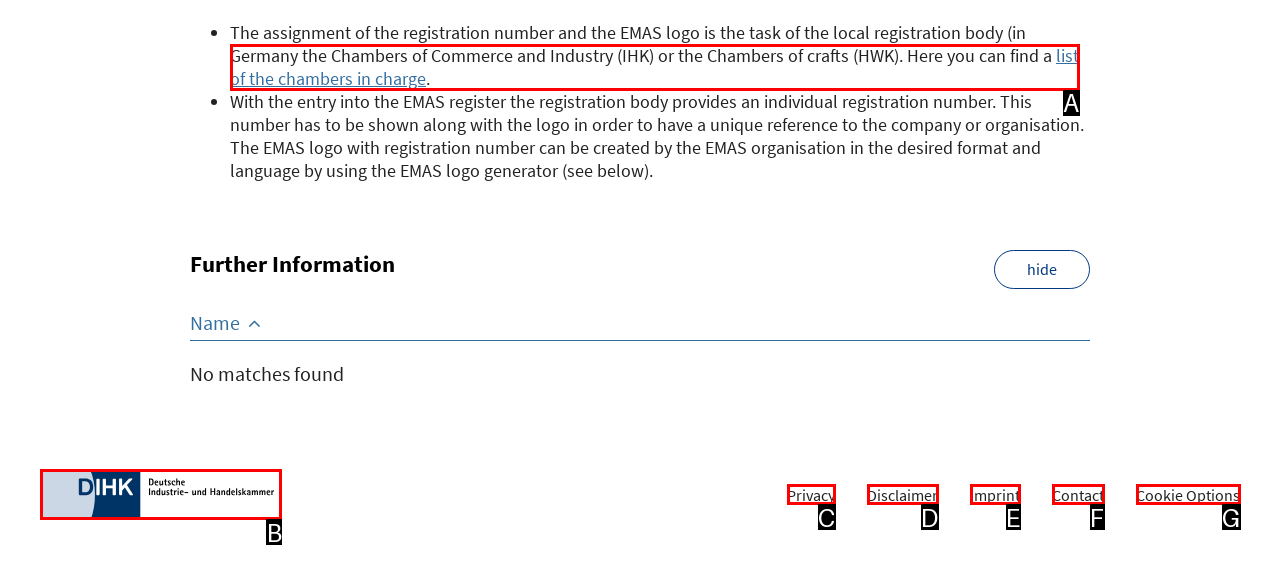Based on the element description: Go to AvaTrade, choose the HTML element that matches best. Provide the letter of your selected option.

None